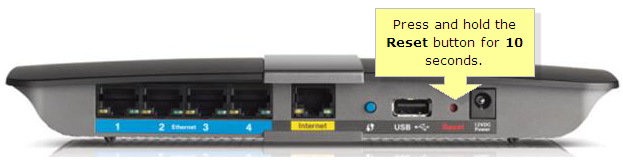What is the function of the internet connection point?
Using the image, give a concise answer in the form of a single word or short phrase.

Connect to the internet